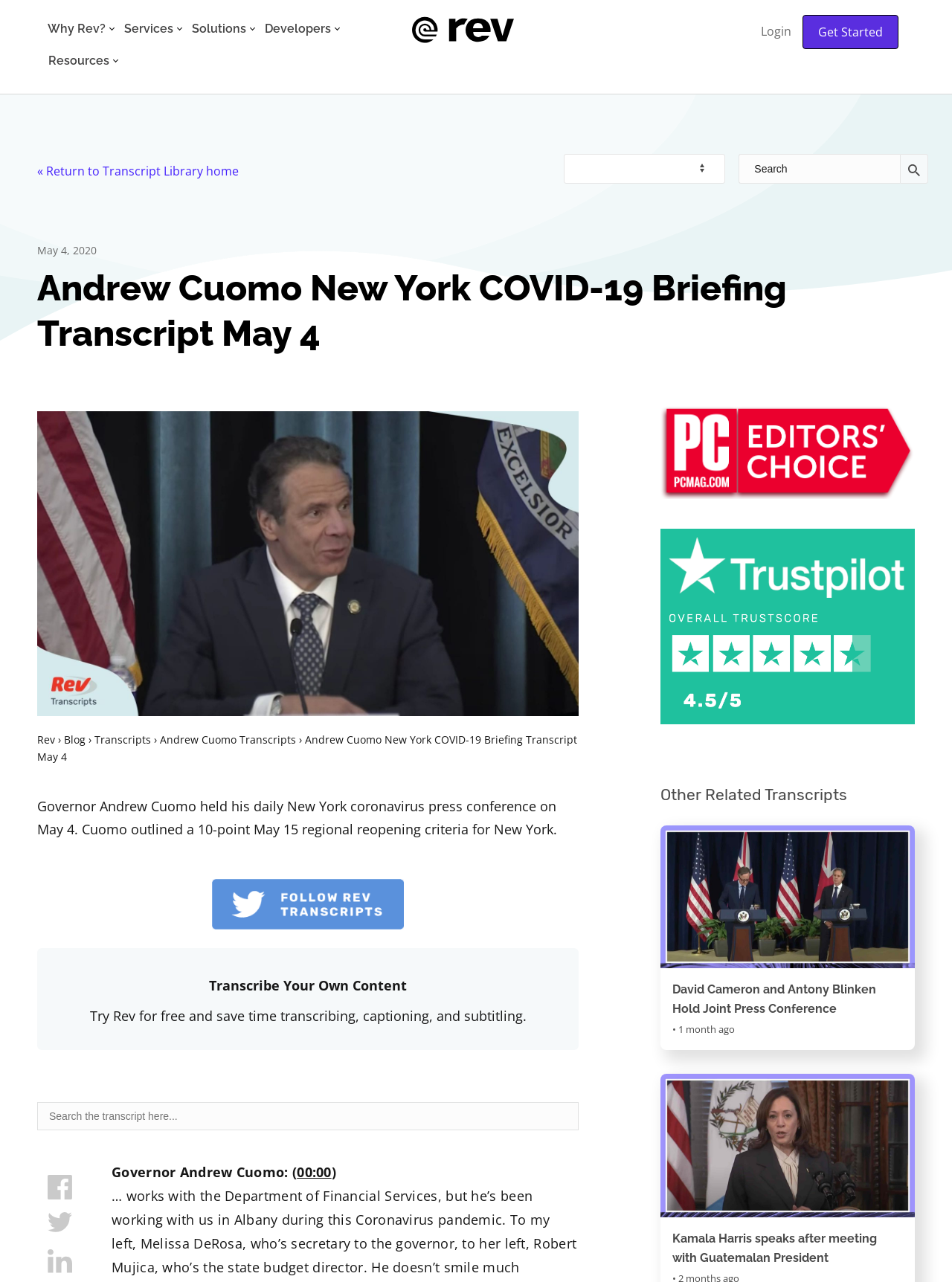Locate the bounding box coordinates of the element that needs to be clicked to carry out the instruction: "Explore other related transcripts". The coordinates should be given as four float numbers ranging from 0 to 1, i.e., [left, top, right, bottom].

[0.694, 0.611, 0.961, 0.628]